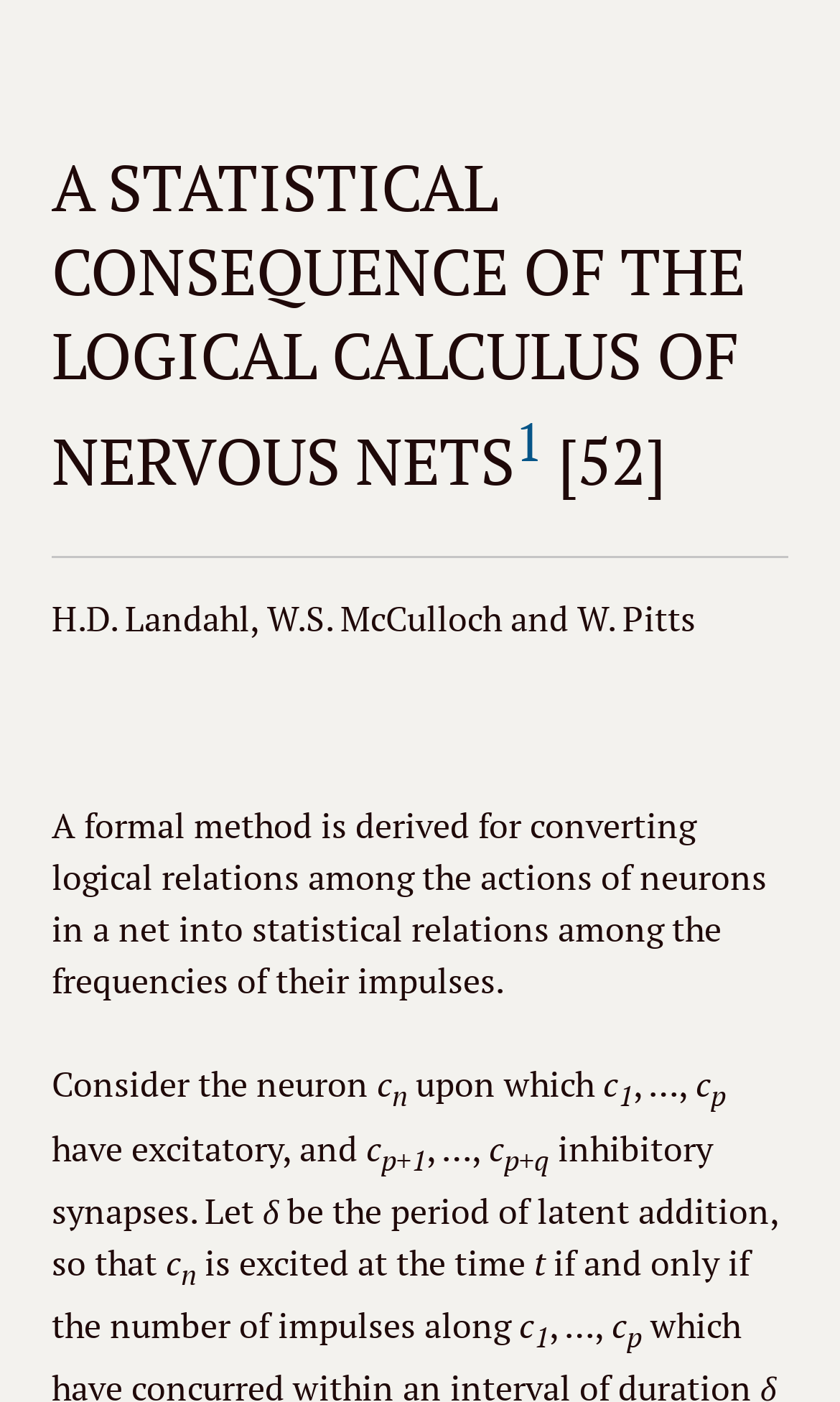What is the tone of the text?
Craft a detailed and extensive response to the question.

The text appears to be written in a formal and academic tone, with complex sentences and technical vocabulary related to neural networks. The language is precise and objective, suggesting a scholarly or research-oriented tone.